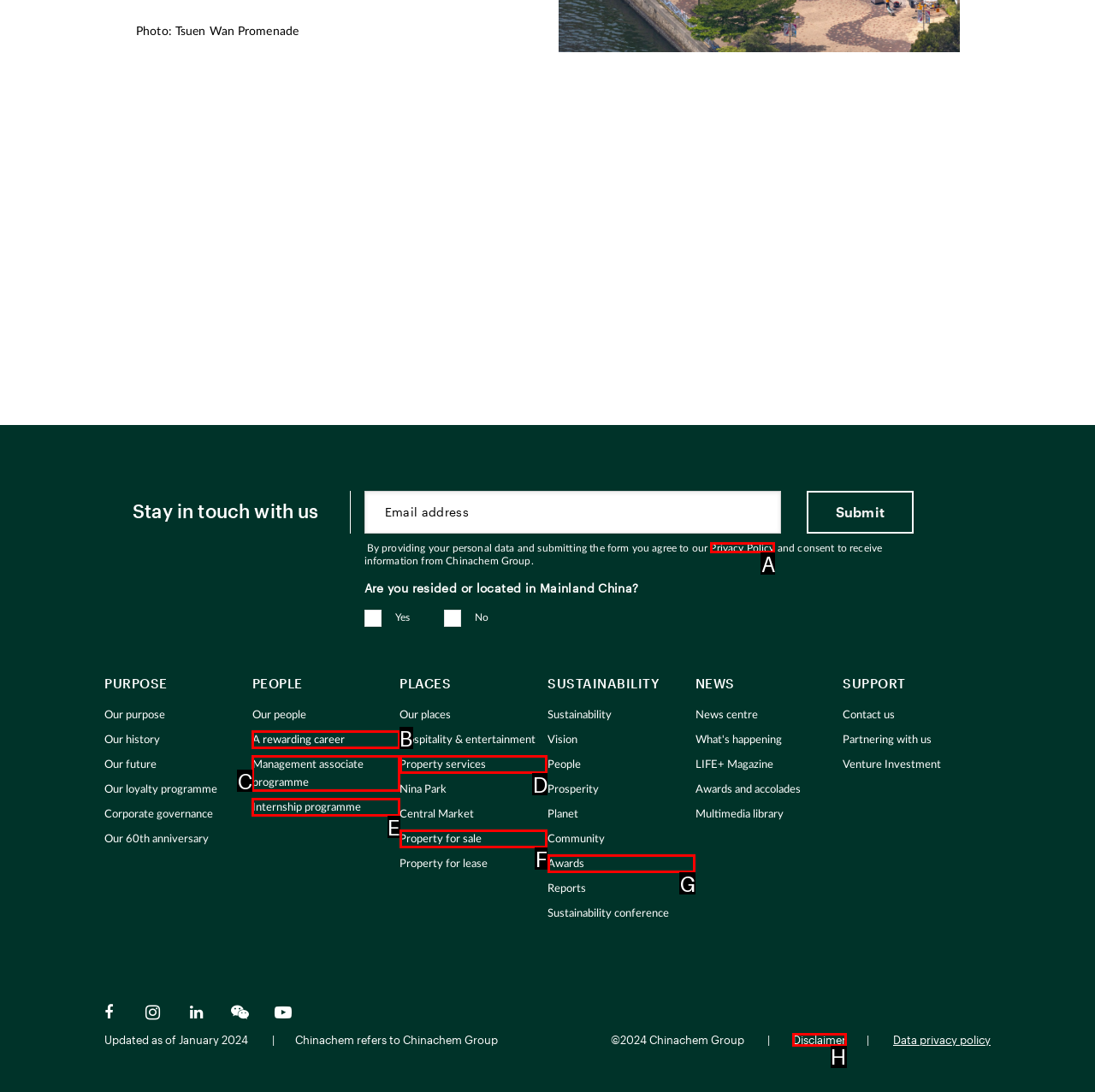Select the appropriate letter to fulfill the given instruction: Check the disclaimer
Provide the letter of the correct option directly.

H